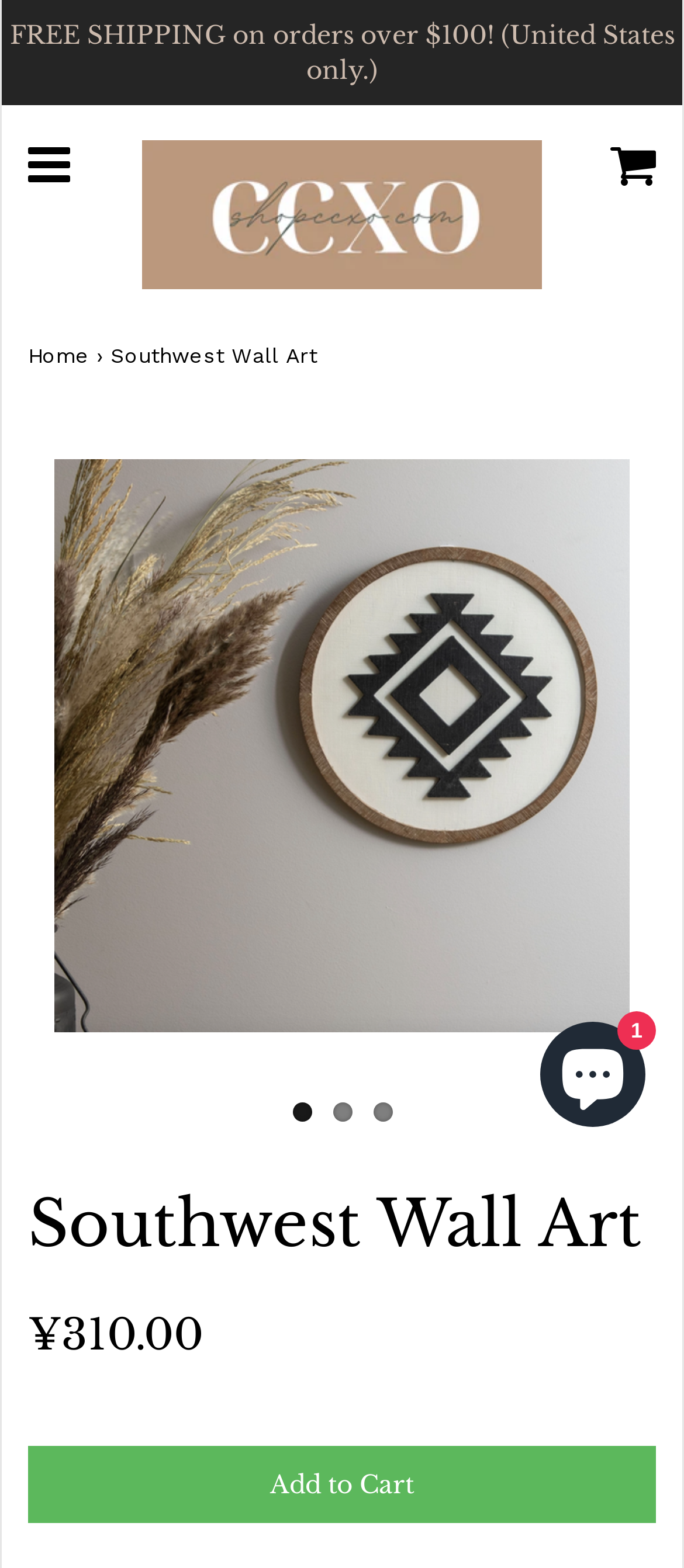Provide a brief response to the question below using a single word or phrase: 
What is the text on the button at the bottom of the page?

Add to Cart